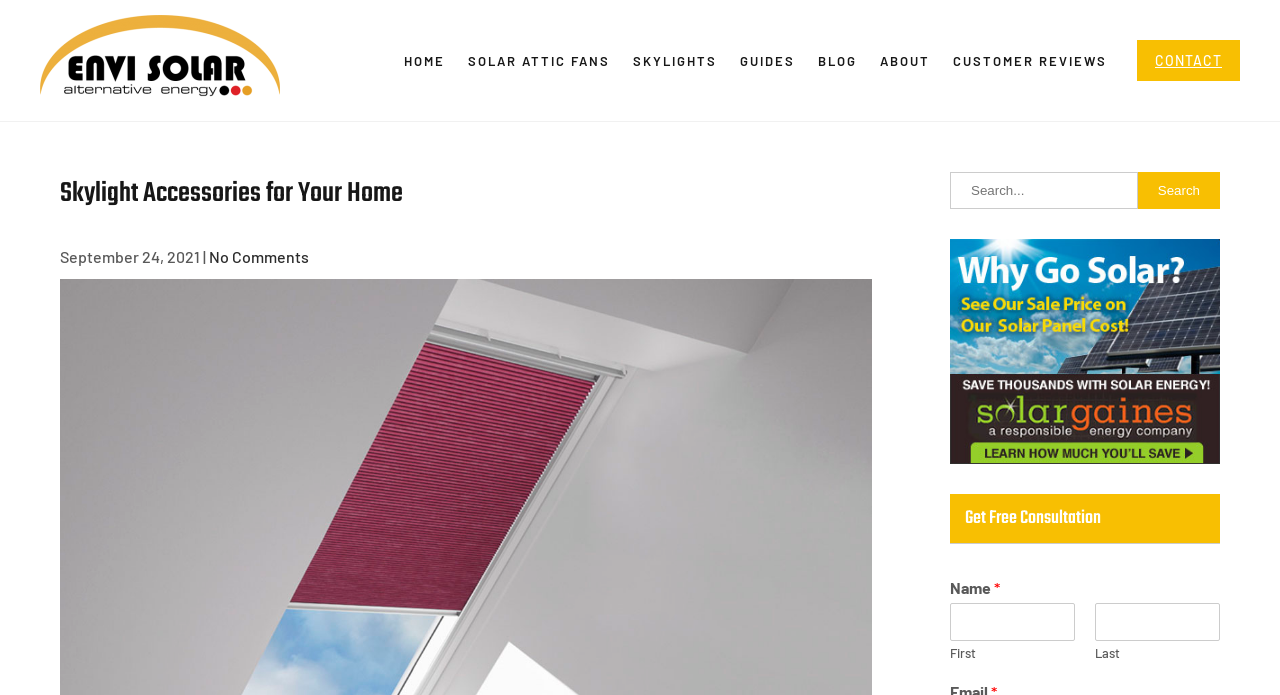Please determine the bounding box coordinates of the element's region to click in order to carry out the following instruction: "Check the 'Watch Engraving' option". The coordinates should be four float numbers between 0 and 1, i.e., [left, top, right, bottom].

None